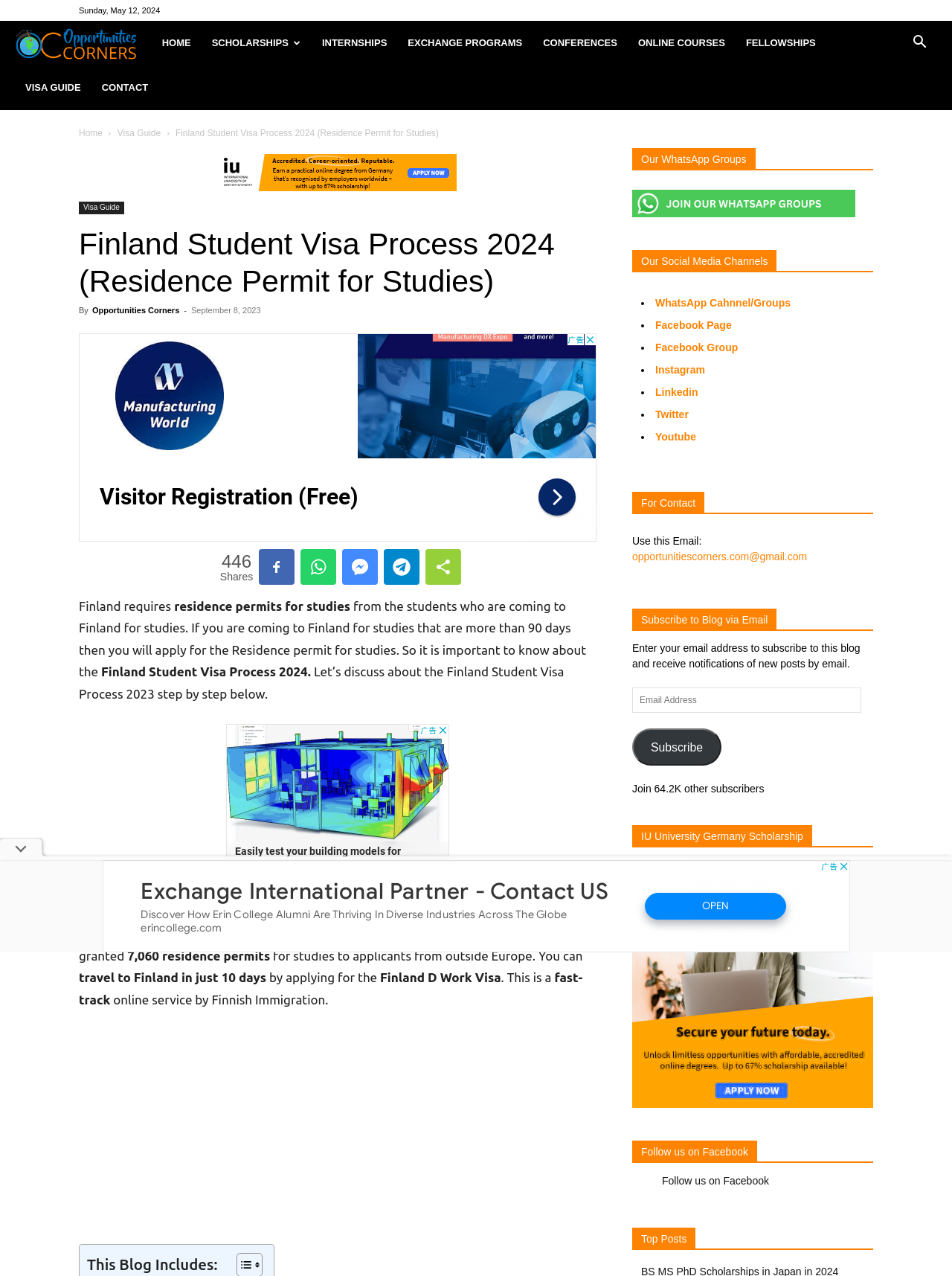Provide the bounding box coordinates of the UI element that matches the description: "Internships".

[0.314, 0.016, 0.404, 0.051]